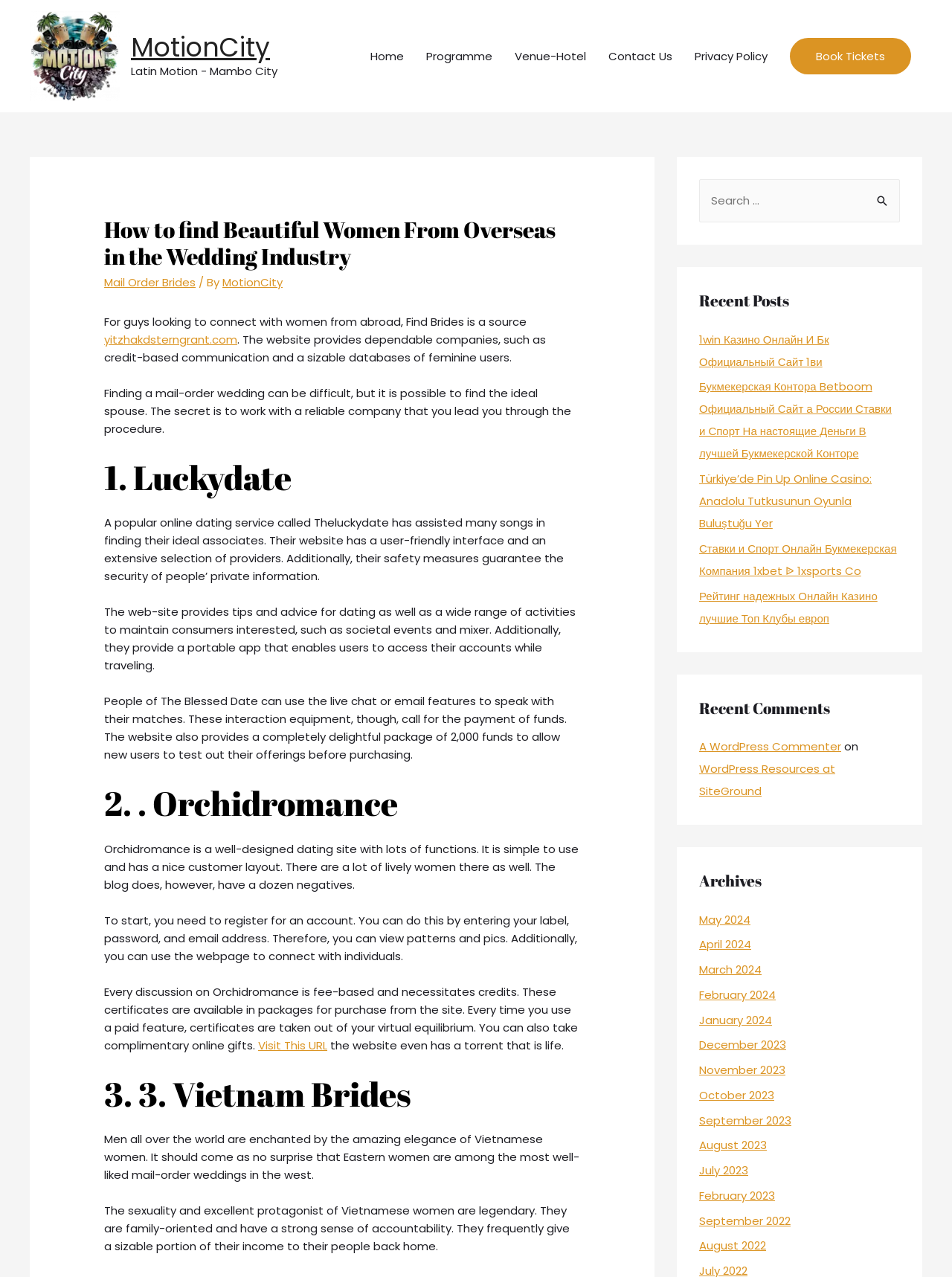What is the title or heading displayed on the webpage?

How to find Beautiful Women From Overseas in the Wedding Industry